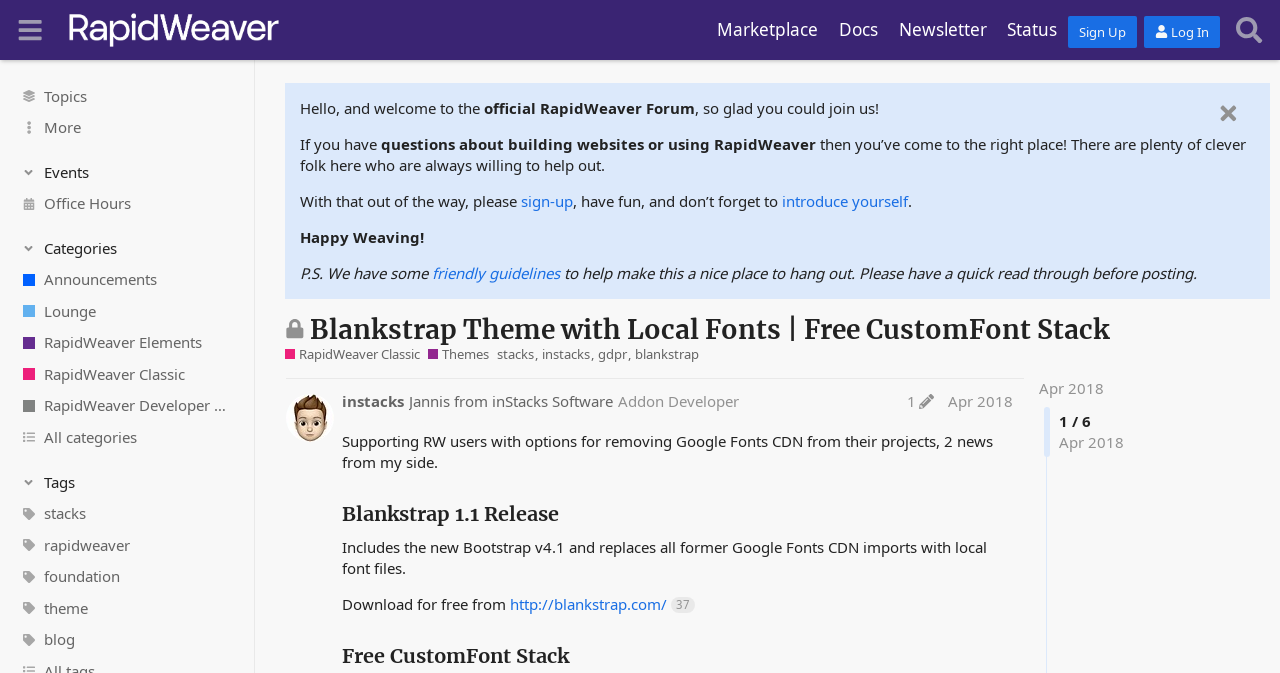Please identify the bounding box coordinates of the clickable area that will allow you to execute the instruction: "Click on the 'Sign Up' button".

[0.834, 0.023, 0.888, 0.071]